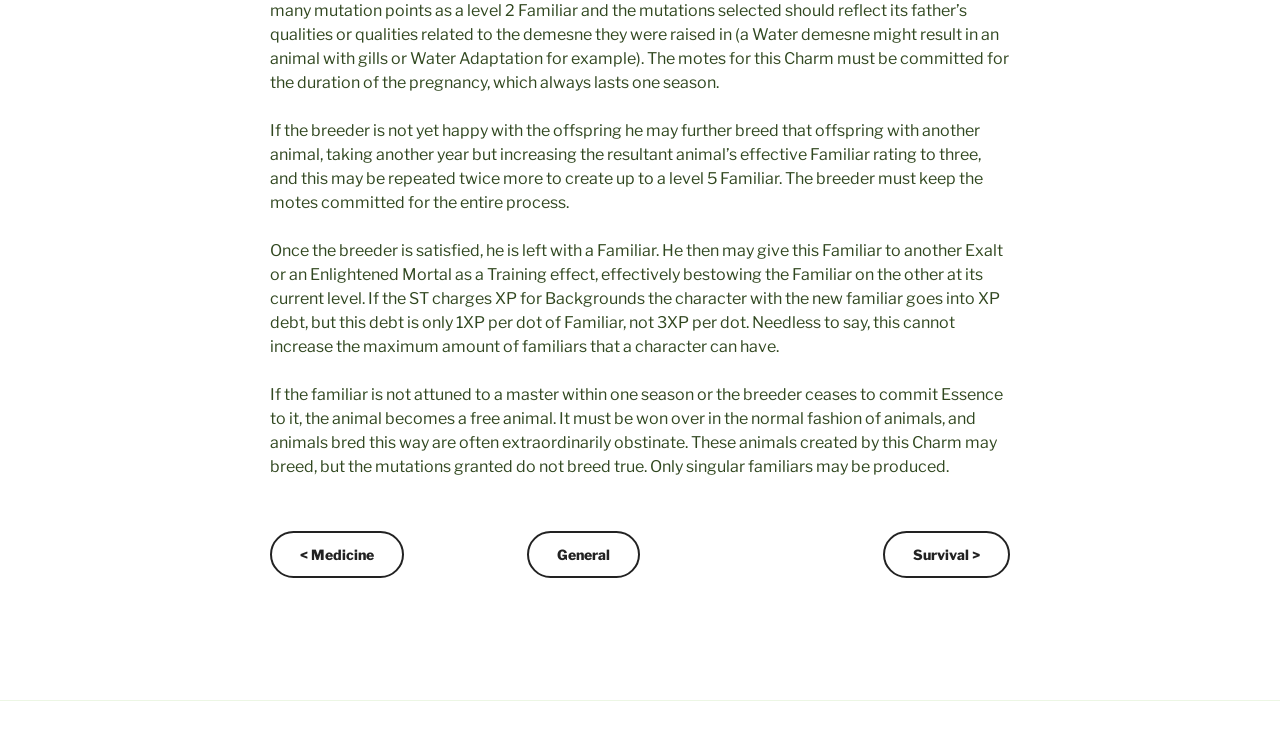Please locate the UI element described by "Survival >" and provide its bounding box coordinates.

[0.69, 0.724, 0.789, 0.787]